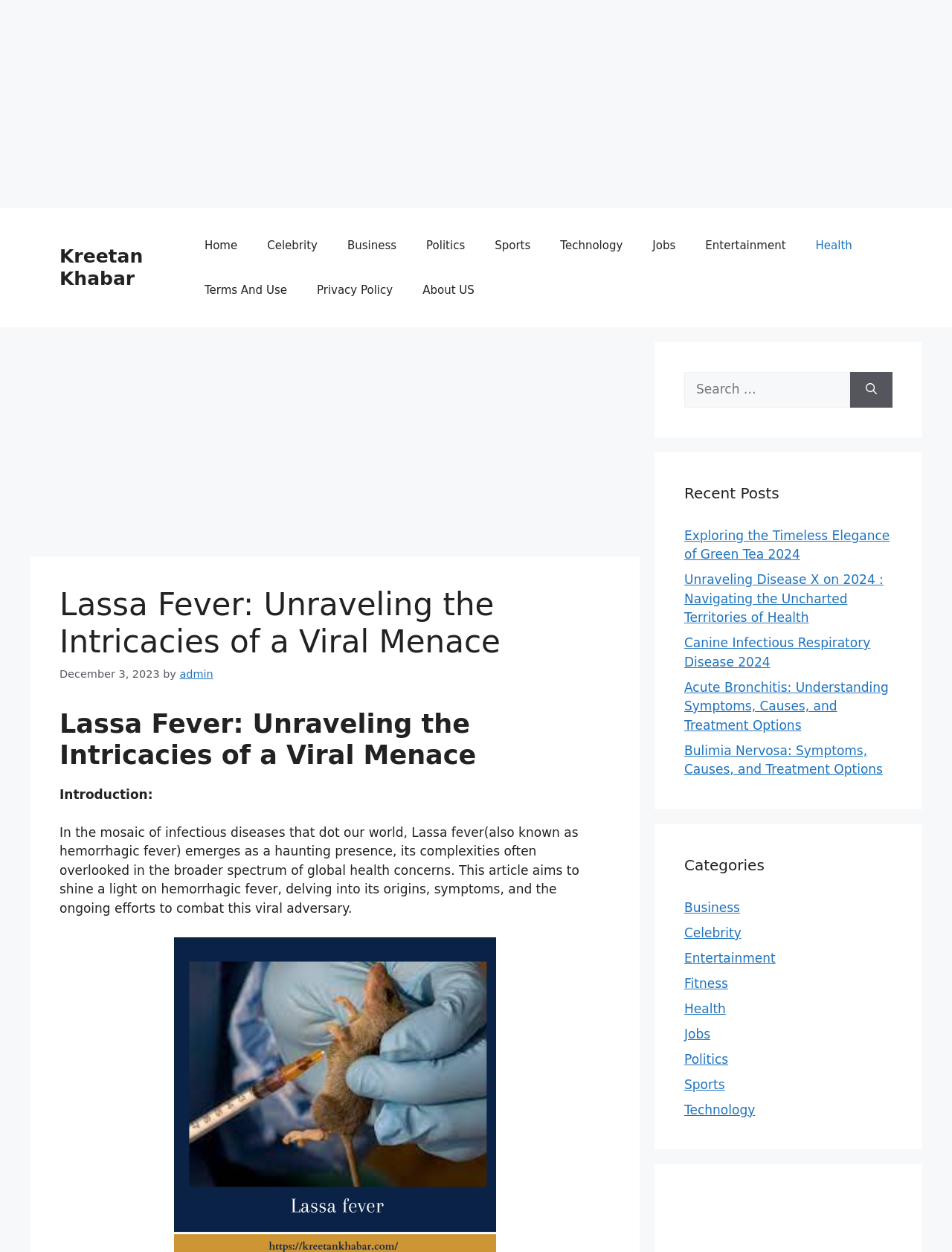Answer the question with a brief word or phrase:
What is the date of the article?

December 3, 2023